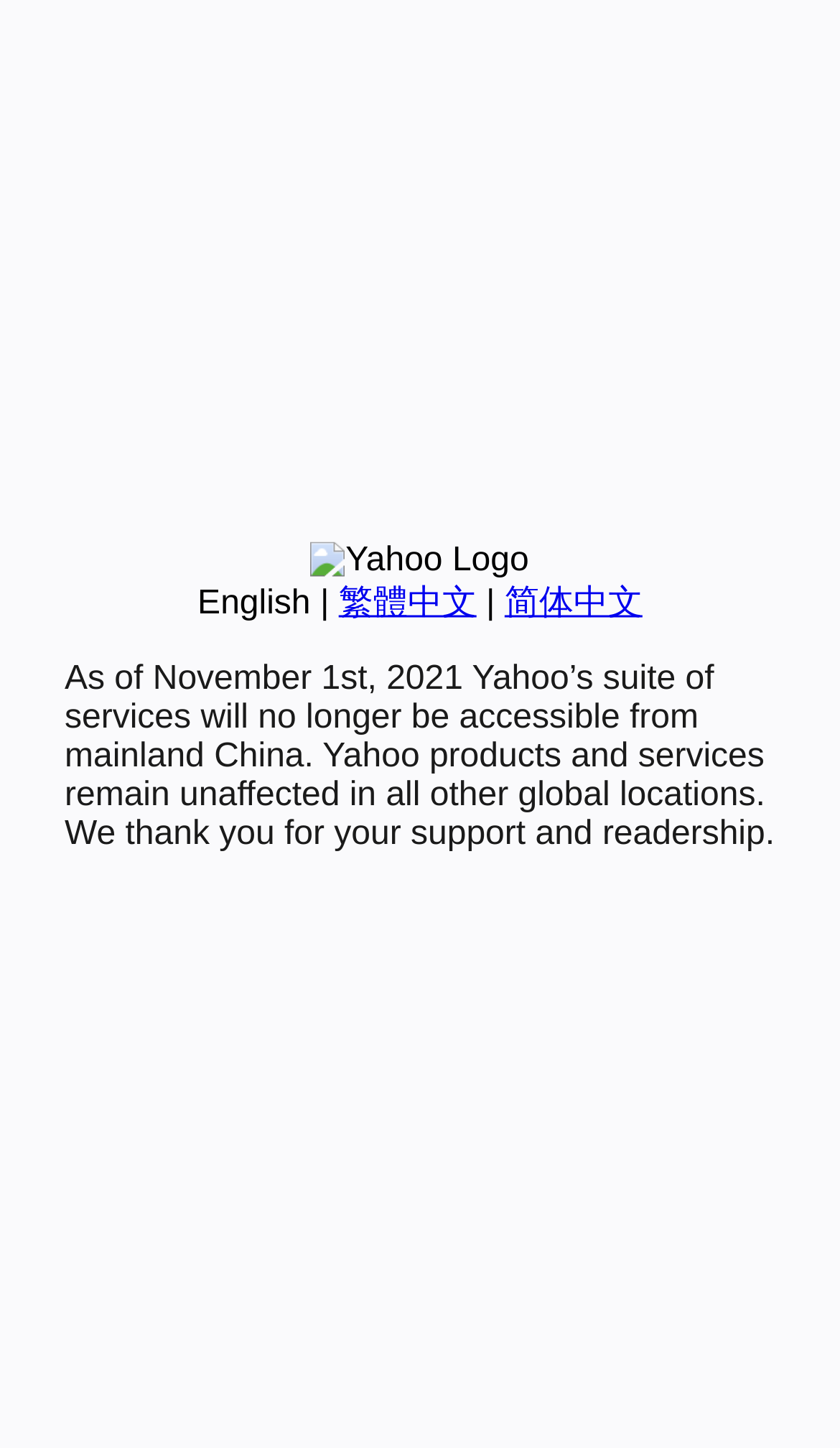Identify and provide the bounding box for the element described by: "简体中文".

[0.601, 0.404, 0.765, 0.429]